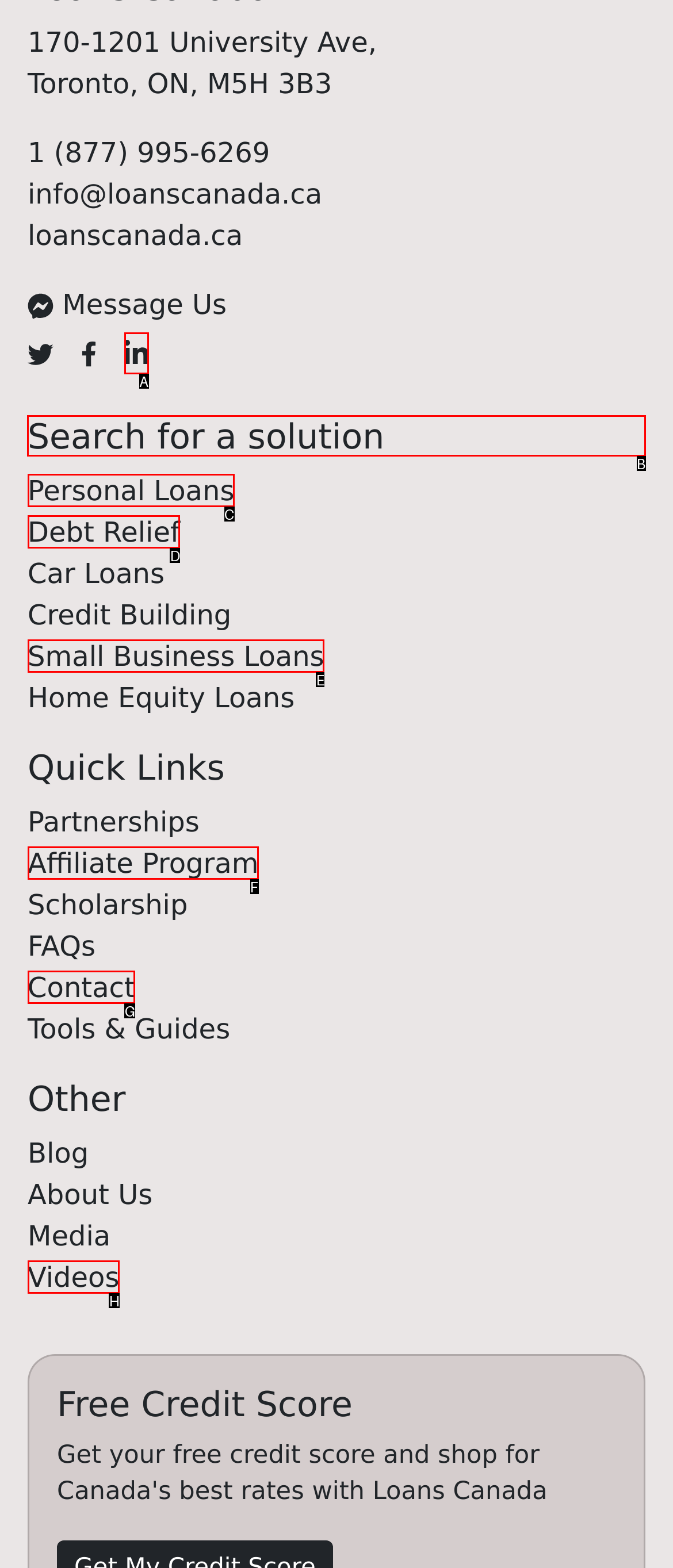Find the option you need to click to complete the following instruction: Search for a solution
Answer with the corresponding letter from the choices given directly.

B